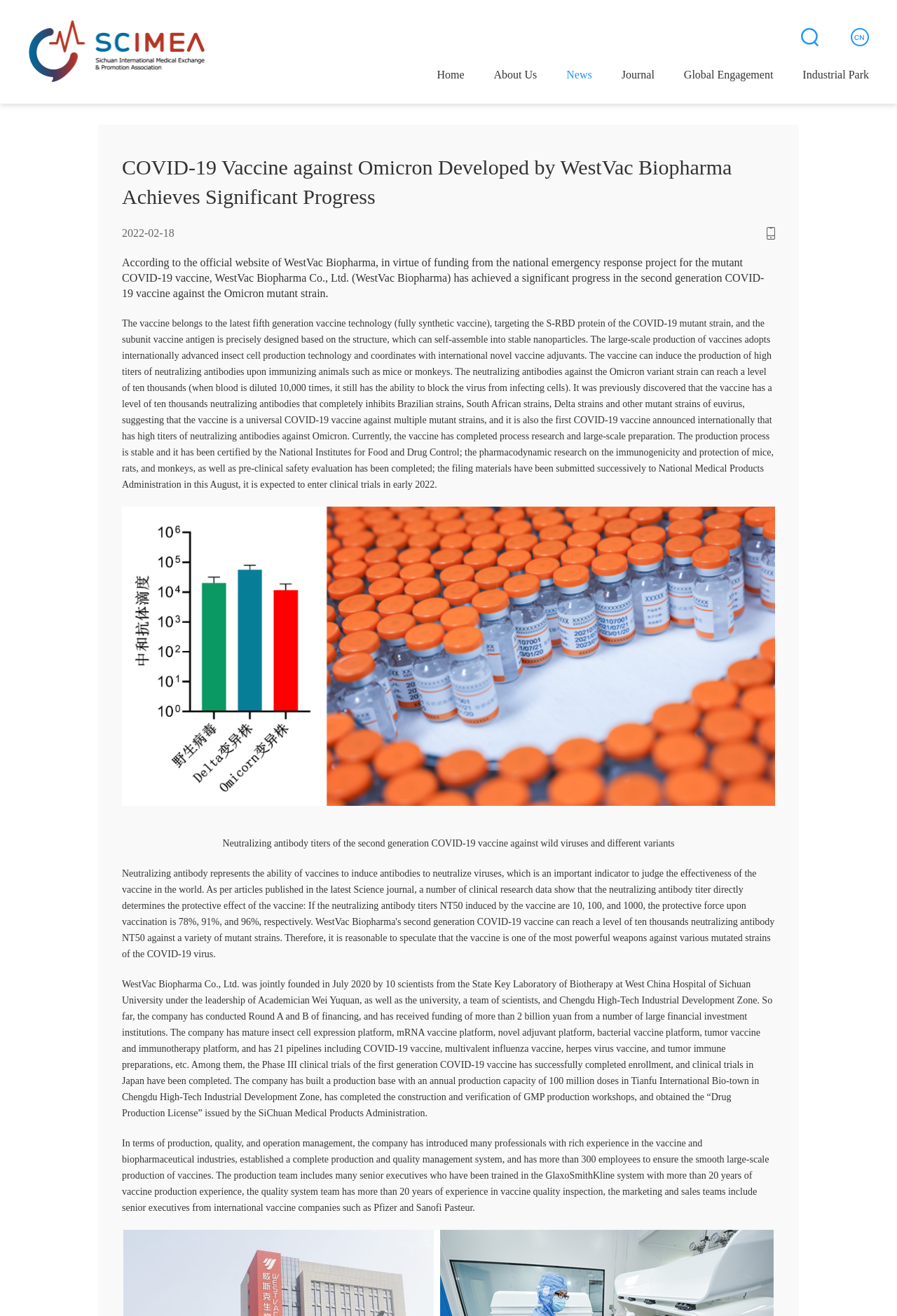Give the bounding box coordinates for this UI element: "Home". The coordinates should be four float numbers between 0 and 1, arranged as [left, top, right, bottom].

[0.487, 0.052, 0.518, 0.061]